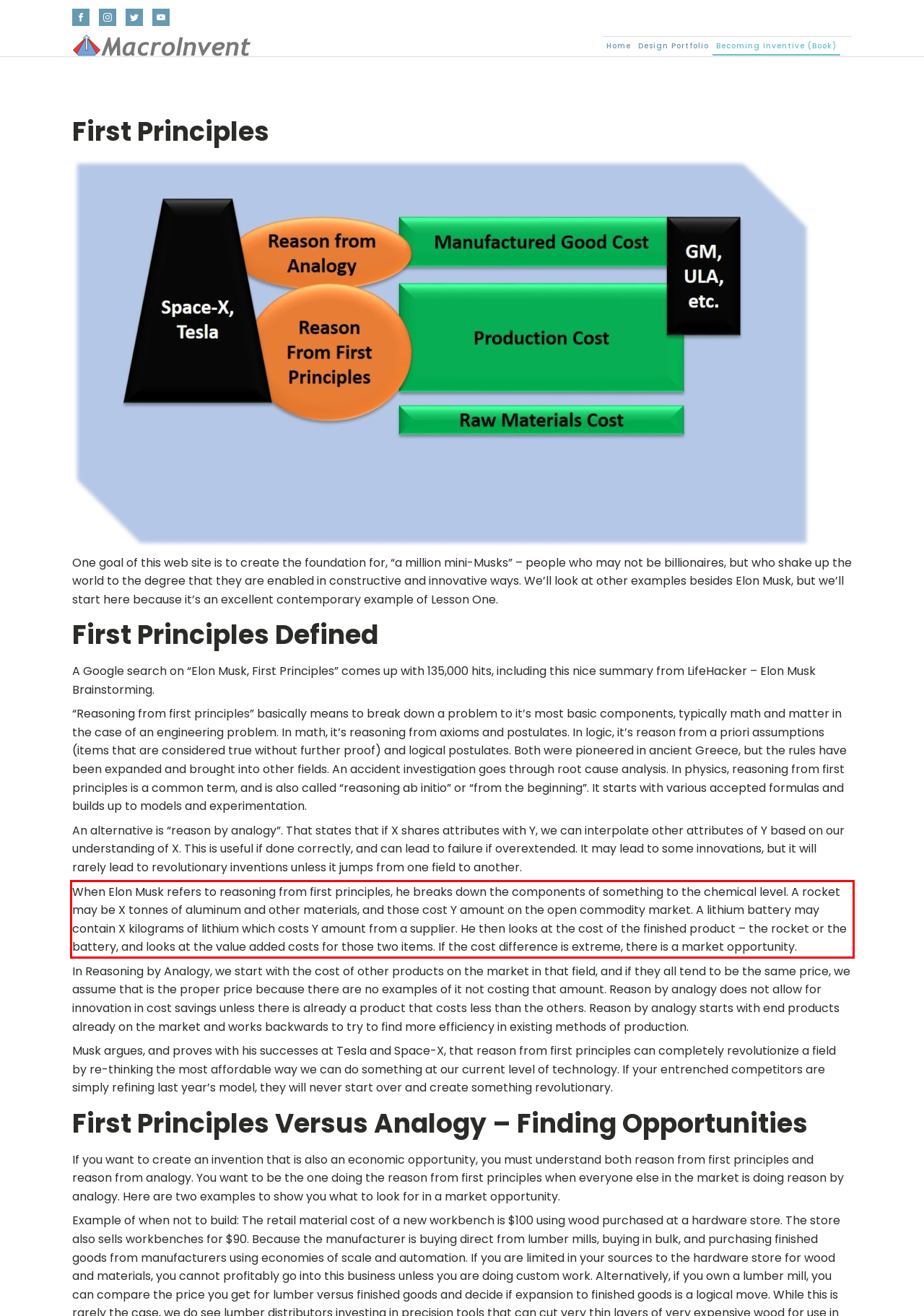Inspect the webpage screenshot that has a red bounding box and use OCR technology to read and display the text inside the red bounding box.

When Elon Musk refers to reasoning from first principles, he breaks down the components of something to the chemical level. A rocket may be X tonnes of aluminum and other materials, and those cost Y amount on the open commodity market. A lithium battery may contain X kilograms of lithium which costs Y amount from a supplier. He then looks at the cost of the finished product – the rocket or the battery, and looks at the value added costs for those two items. If the cost difference is extreme, there is a market opportunity.